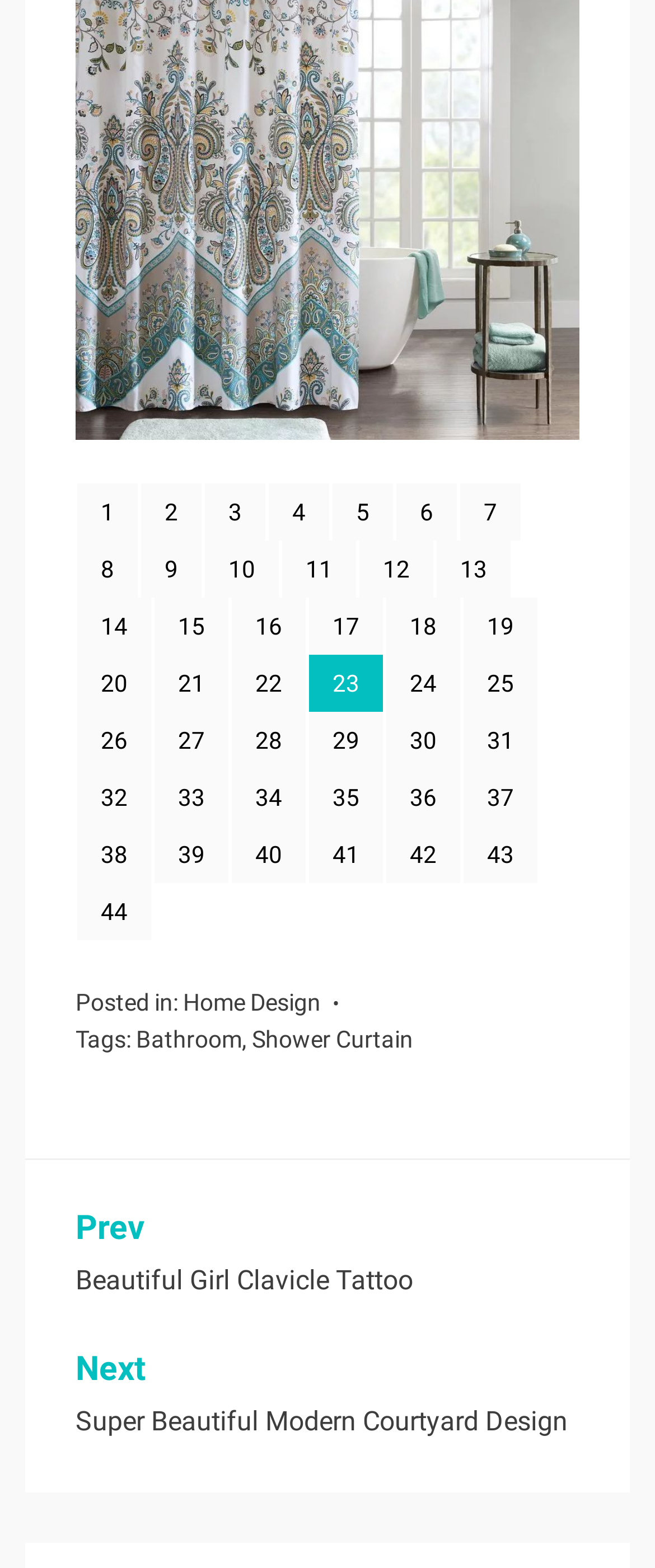Please find and report the bounding box coordinates of the element to click in order to perform the following action: "go to Next Super Beautiful Modern Courtyard Design". The coordinates should be expressed as four float numbers between 0 and 1, in the format [left, top, right, bottom].

[0.115, 0.862, 0.885, 0.92]